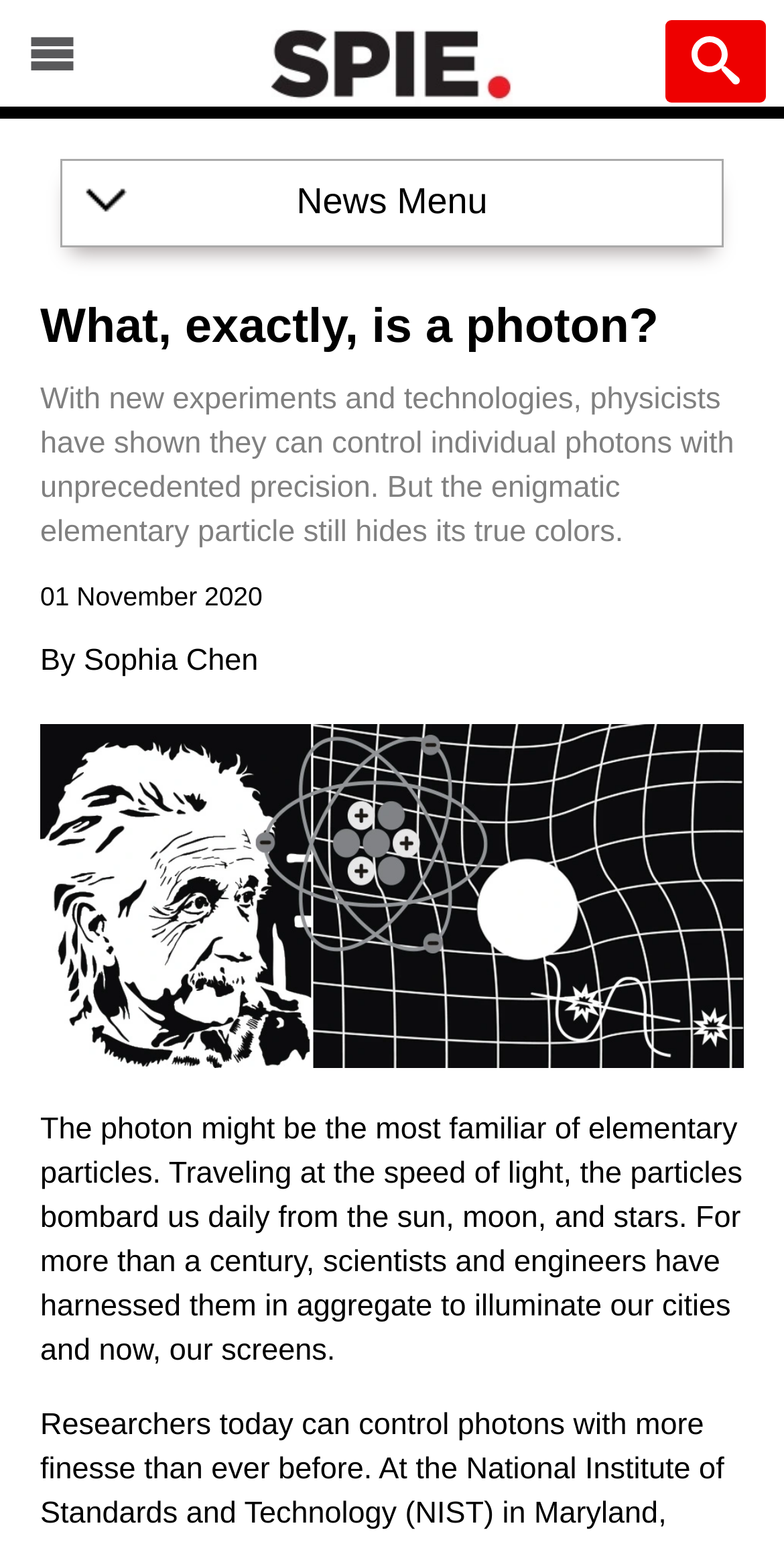What is the topic of the article?
Can you offer a detailed and complete answer to this question?

The topic of the article can be determined by reading the main heading 'What, exactly, is a photon?' and the content of the article which discusses the properties and behavior of photons.